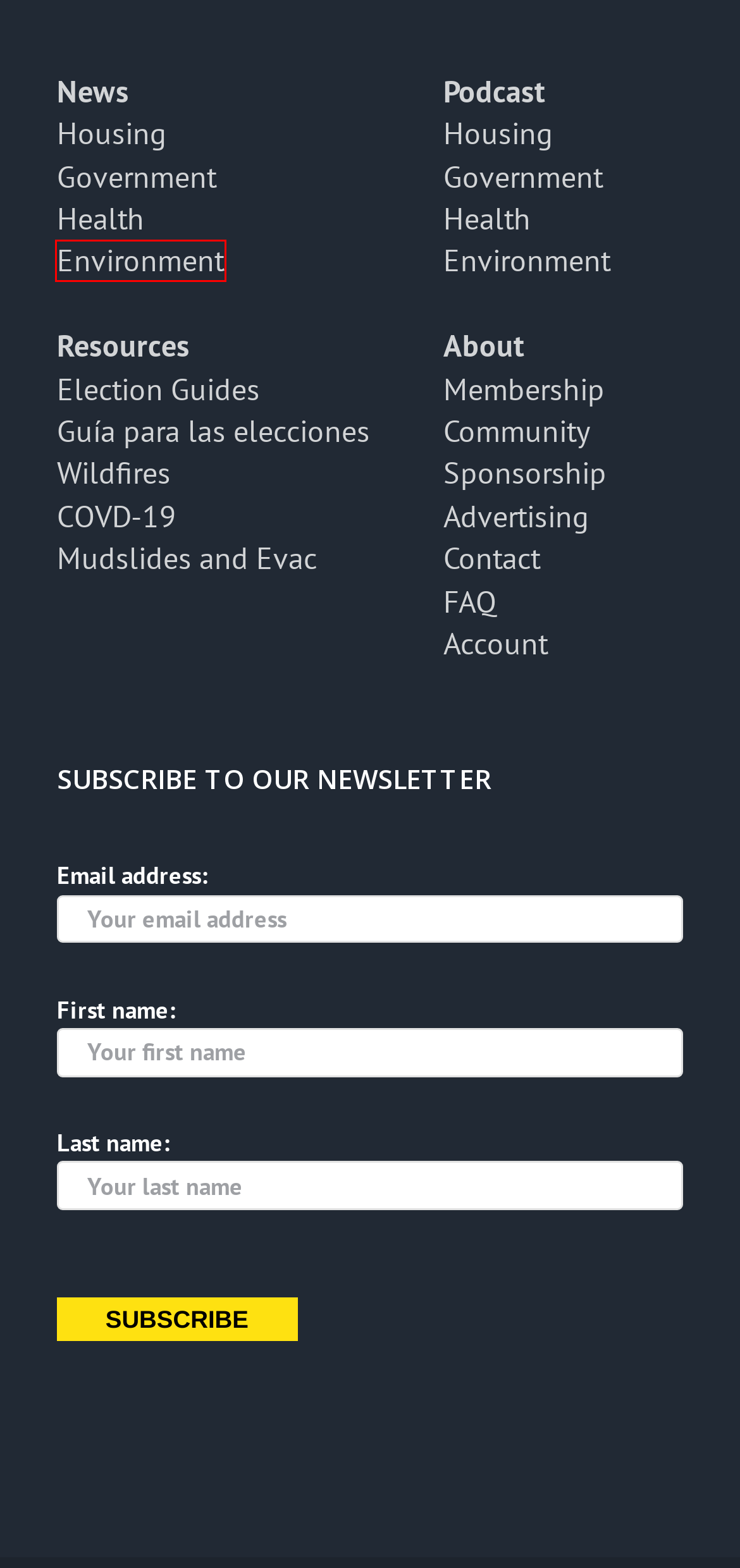With the provided webpage screenshot containing a red bounding box around a UI element, determine which description best matches the new webpage that appears after clicking the selected element. The choices are:
A. Winter Storm Resources 2023 - Santa Cruz Local
B. Housing News - Santa Cruz Local
C. Sponsorship - Santa Cruz Local
D. Wildfire preparation groups double in Santa Cruz County - Santa Cruz Local
E. Environment News - Santa Cruz Local
F. Government Podcasts - Santa Cruz Local
G. What is community engagement? - Santa Cruz Local
H. Health Podcasts - Santa Cruz Local

E